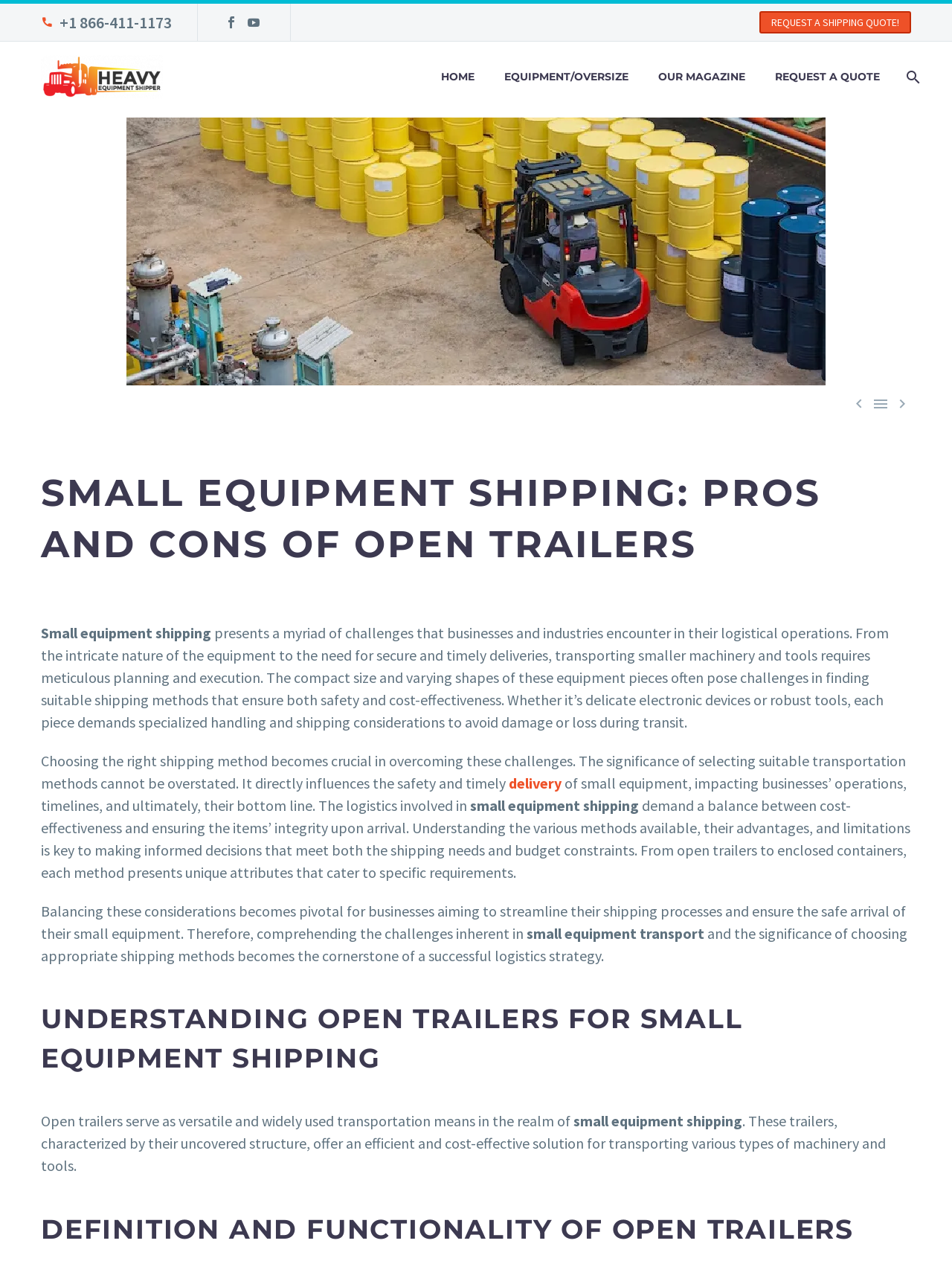Please find the bounding box for the UI component described as follows: "delivery".

[0.534, 0.614, 0.59, 0.628]